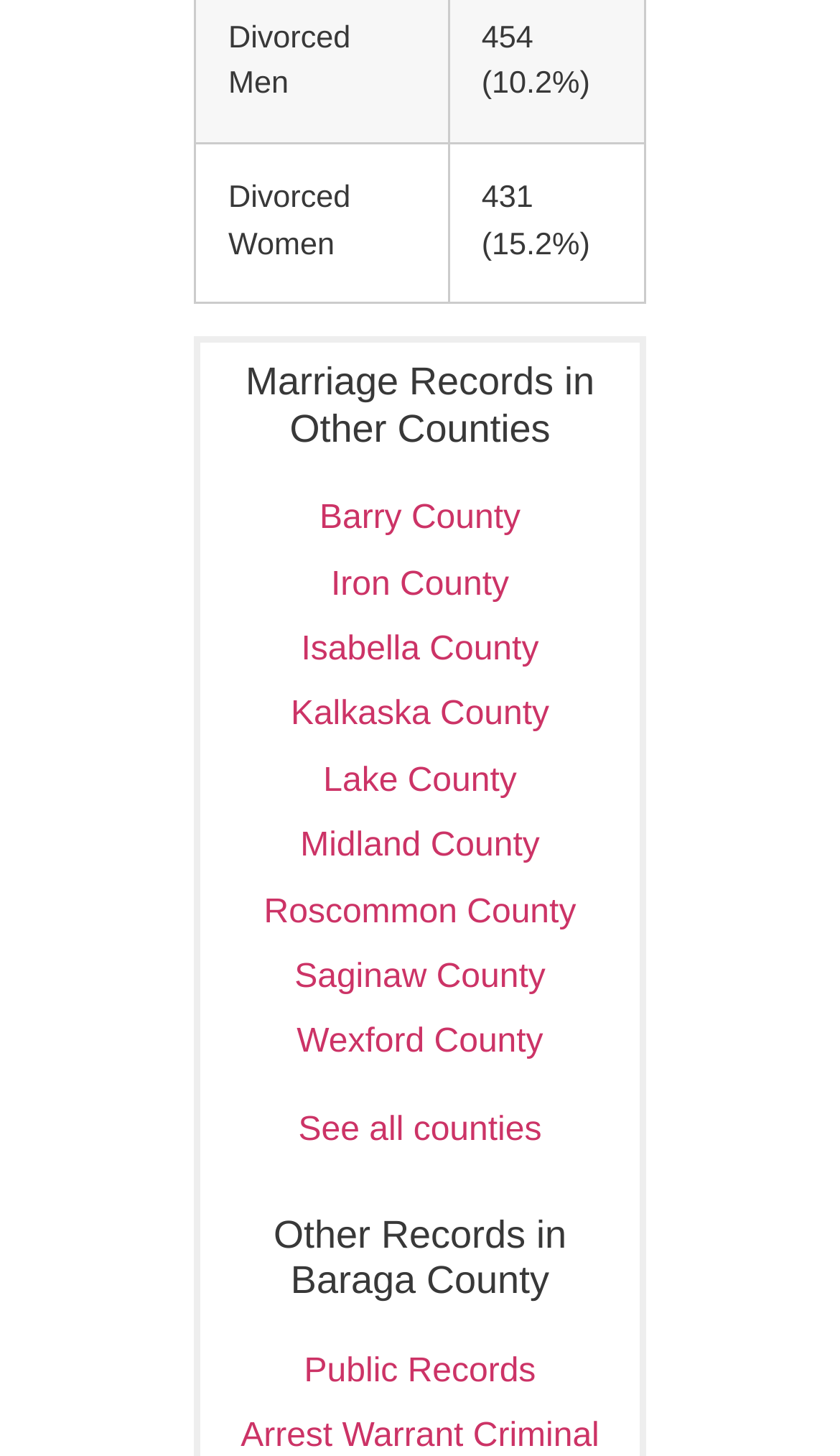Please identify the bounding box coordinates of the area that needs to be clicked to follow this instruction: "View marriage records in Barry County".

[0.38, 0.344, 0.62, 0.369]